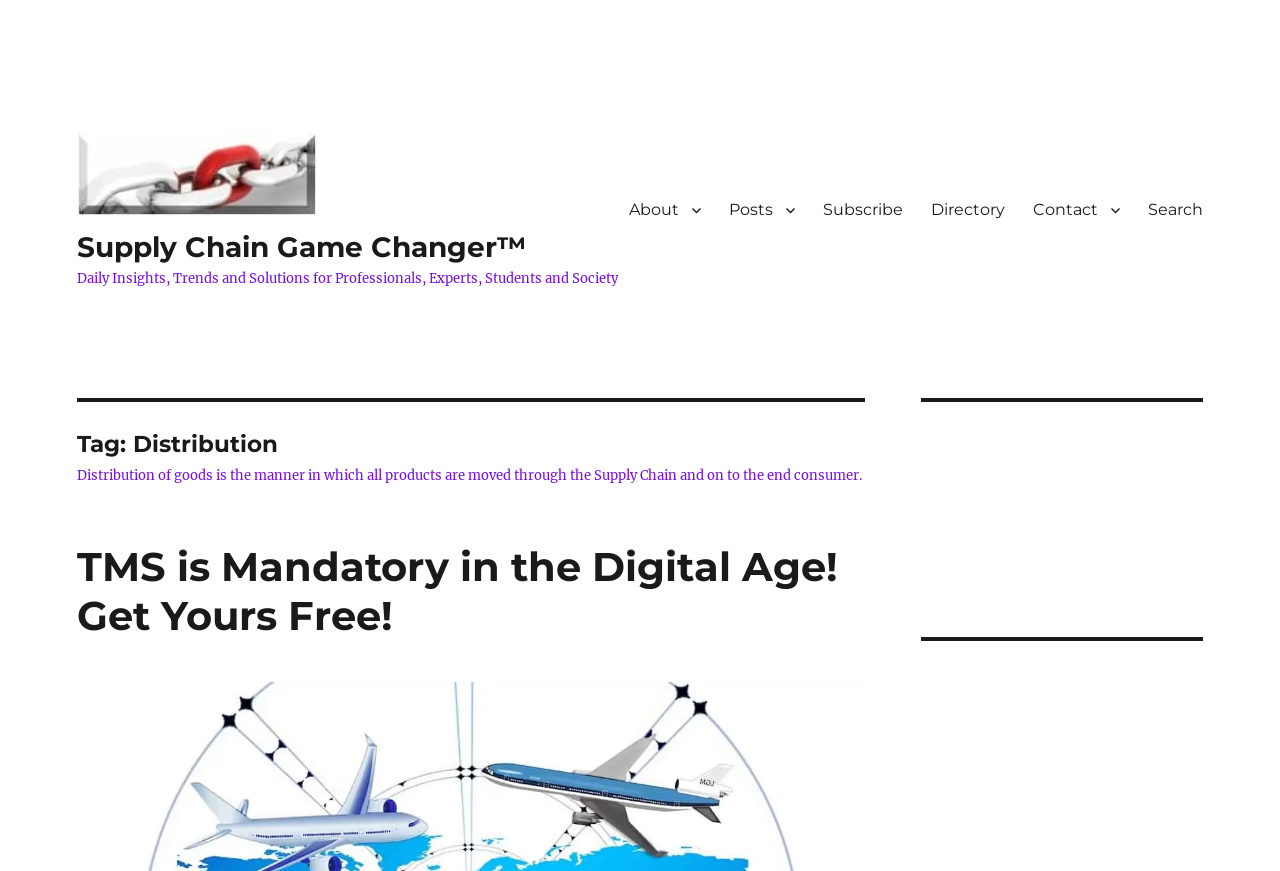Using a single word or phrase, answer the following question: 
How many sections are in the header?

2